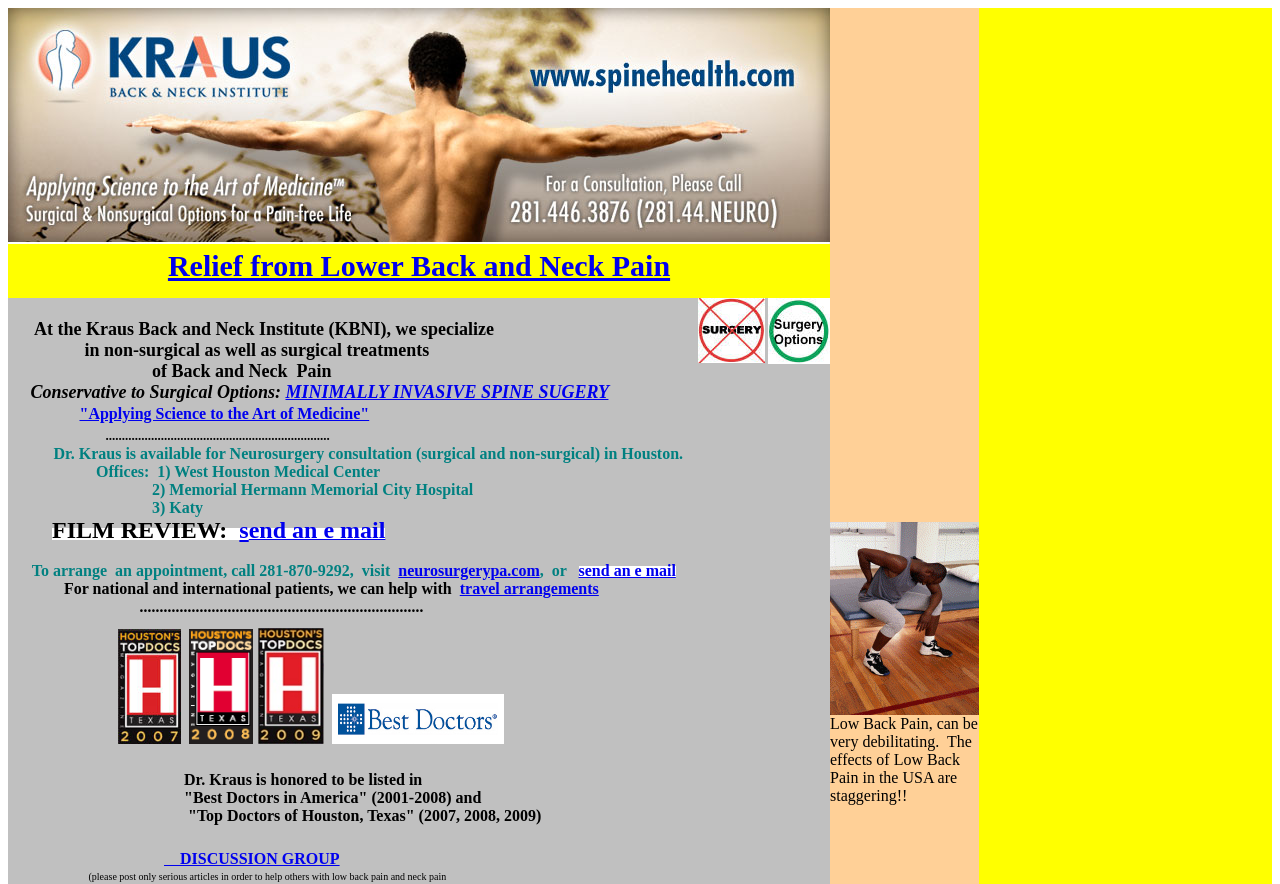Locate the UI element that matches the description e-mail us in the webpage screenshot. Return the bounding box coordinates in the format (top-left x, top-left y, bottom-right x, bottom-right y), with values ranging from 0 to 1.

None